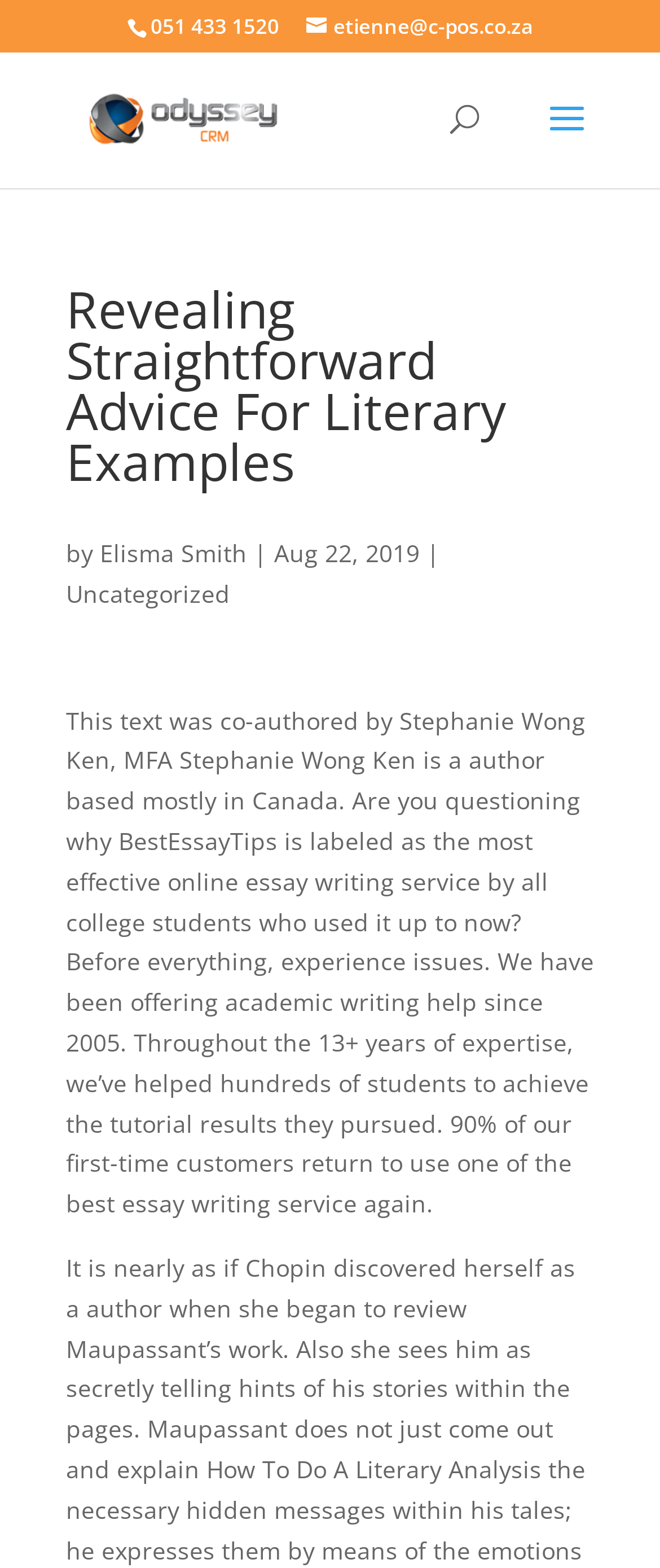What is the category of the article?
Please provide a single word or phrase answer based on the image.

Uncategorized